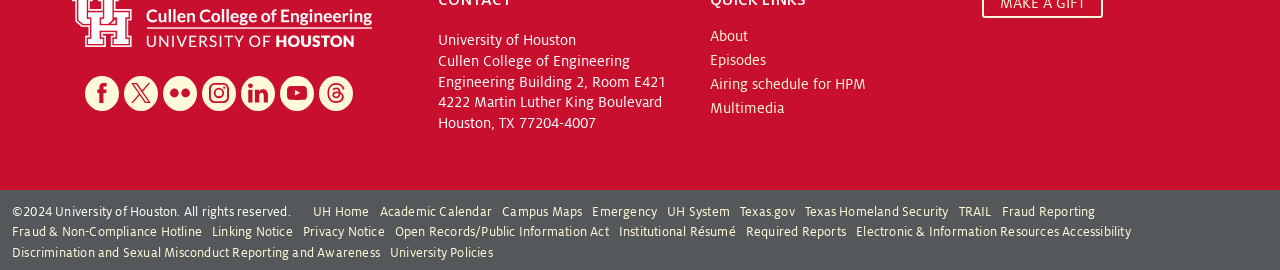Refer to the screenshot and answer the following question in detail:
What is the name of the college?

The answer can be found in the static text element 'Cullen College of Engineering' with bounding box coordinates [0.342, 0.196, 0.492, 0.255].